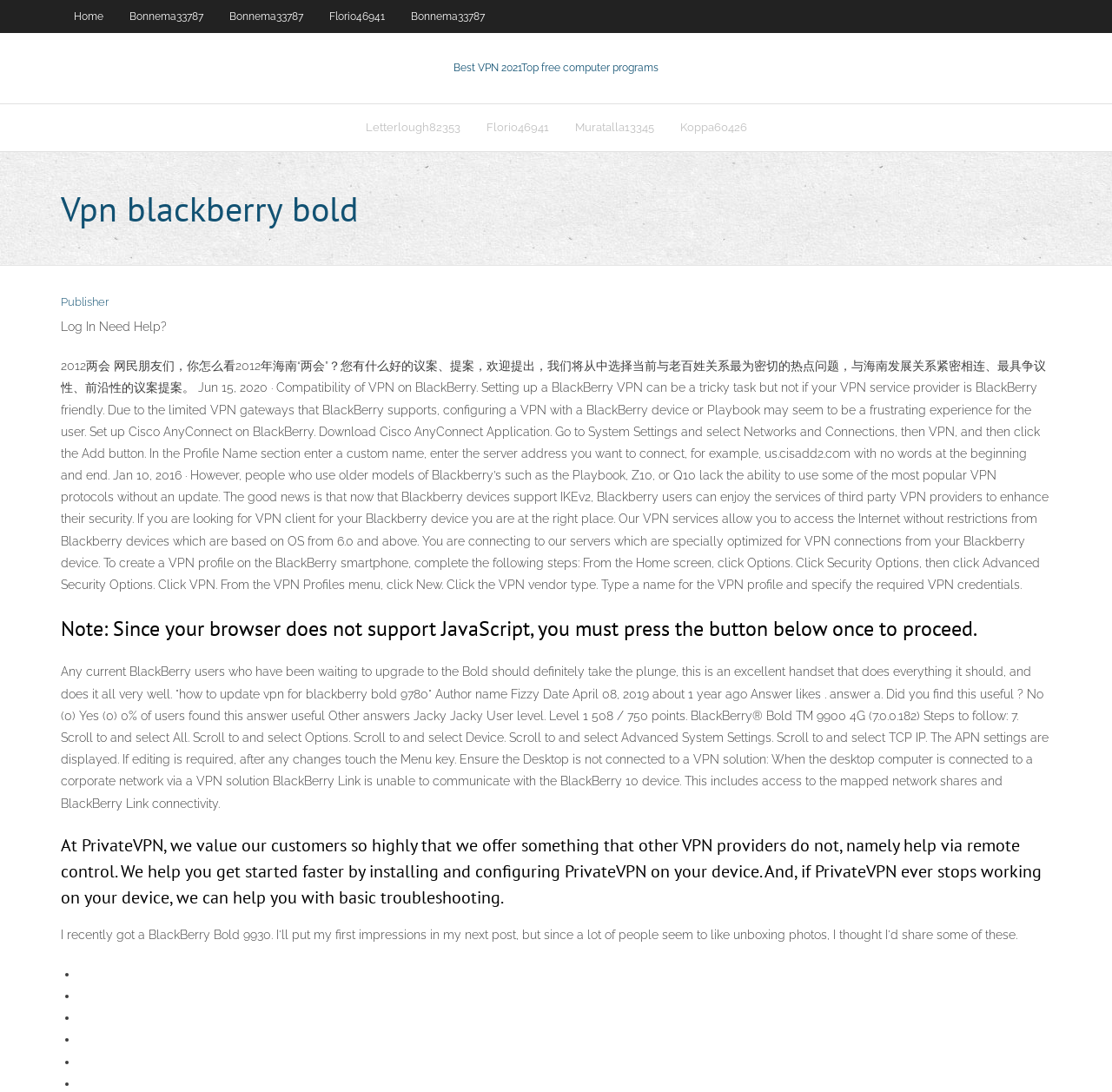Highlight the bounding box coordinates of the element you need to click to perform the following instruction: "View Written Statement."

None